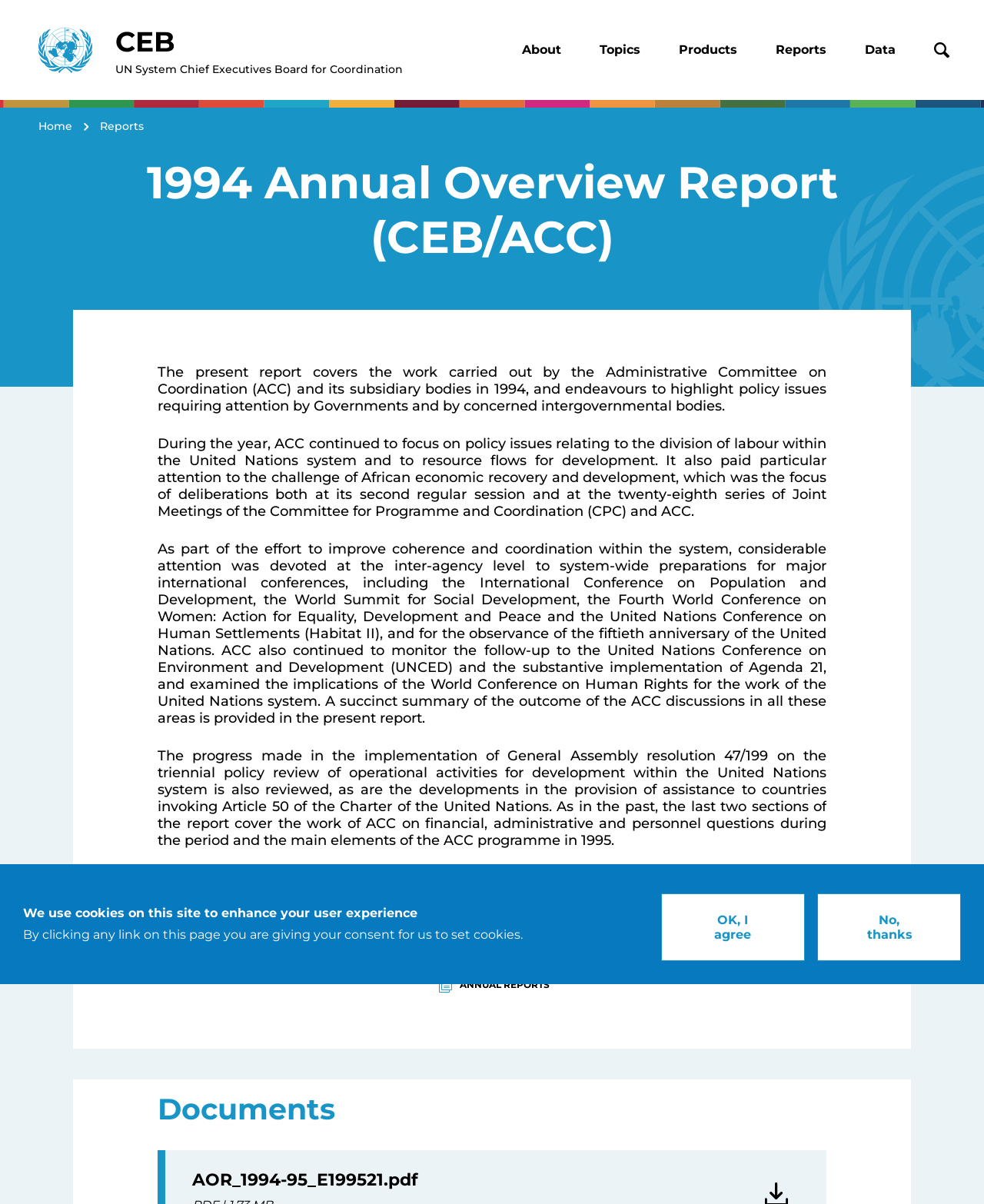Determine the bounding box coordinates of the area to click in order to meet this instruction: "Open the 'report' document".

[0.191, 0.722, 0.237, 0.736]